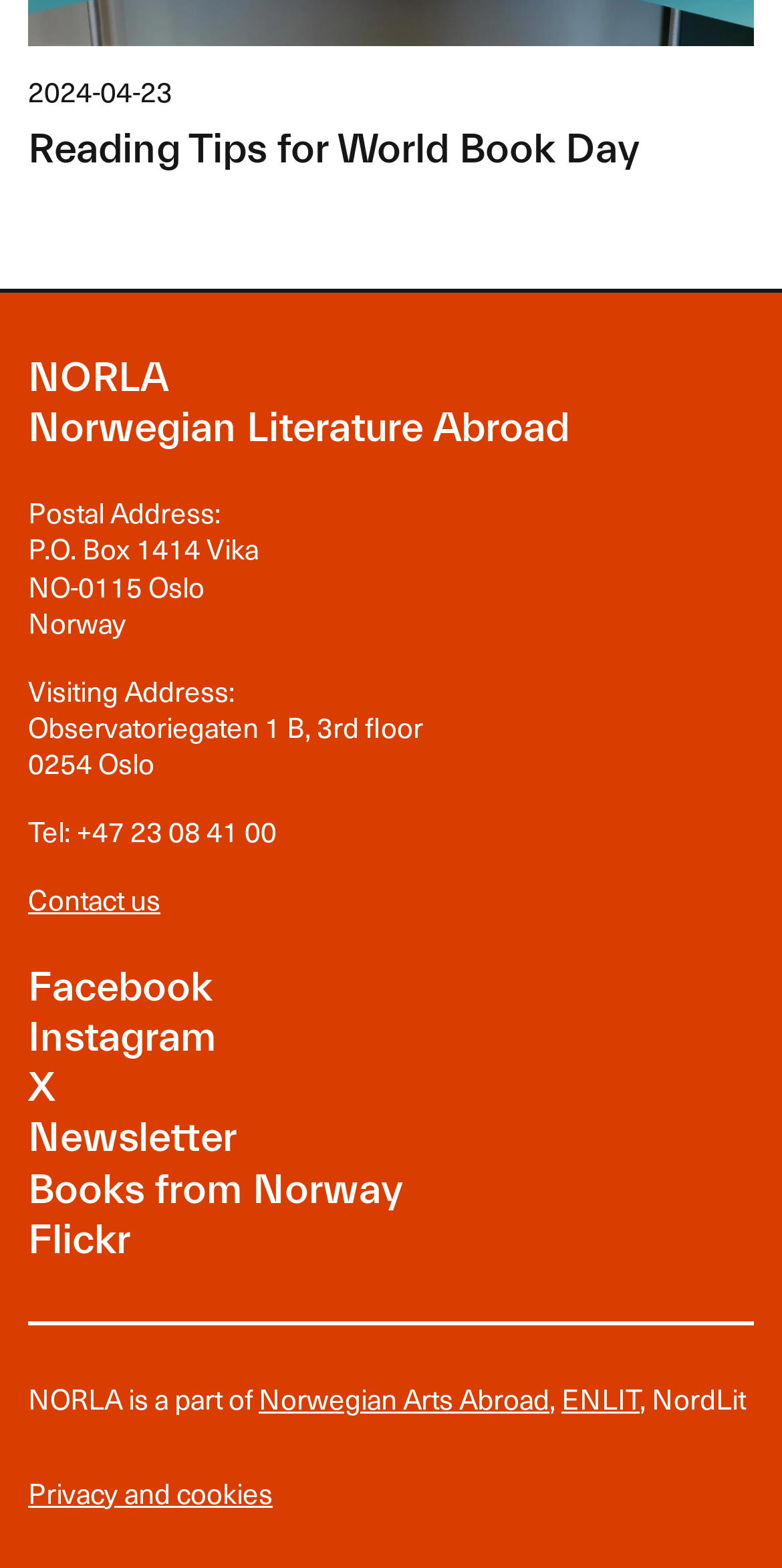Locate the bounding box coordinates of the element I should click to achieve the following instruction: "Read about Books from Norway".

[0.036, 0.743, 0.515, 0.773]